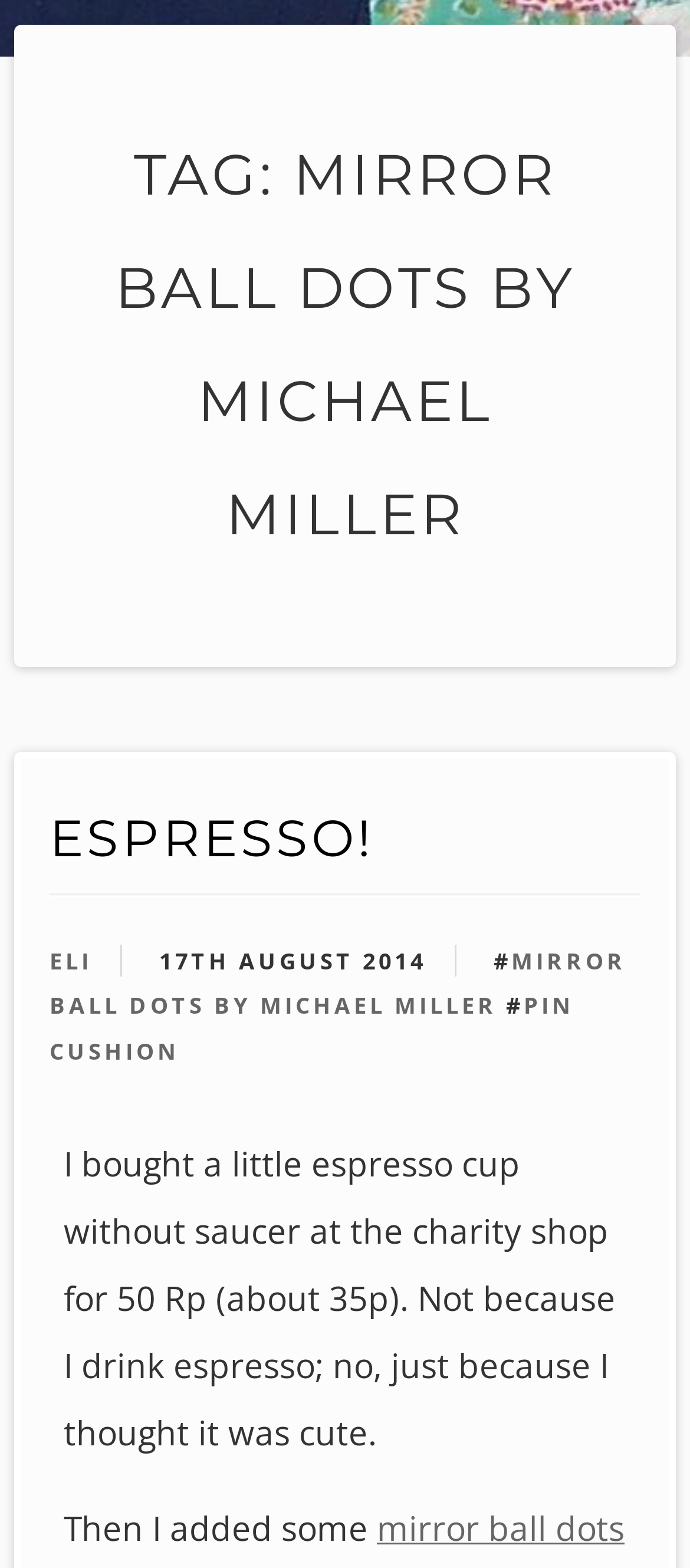Give a concise answer using only one word or phrase for this question:
What is the date mentioned in the webpage?

17TH AUGUST 2014